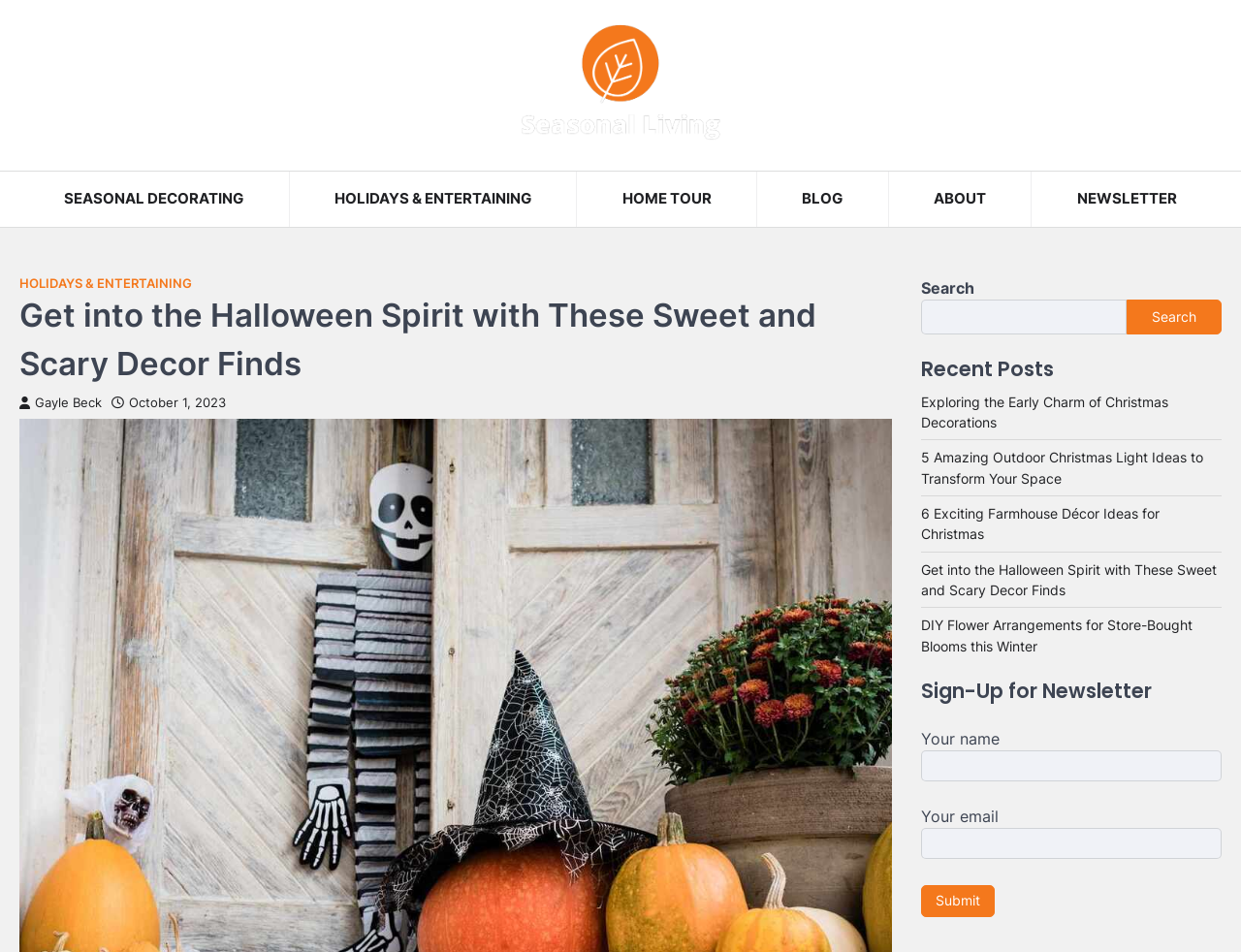Determine the bounding box coordinates (top-left x, top-left y, bottom-right x, bottom-right y) of the UI element described in the following text: alt="Seasonal Living"

[0.417, 0.025, 0.583, 0.154]